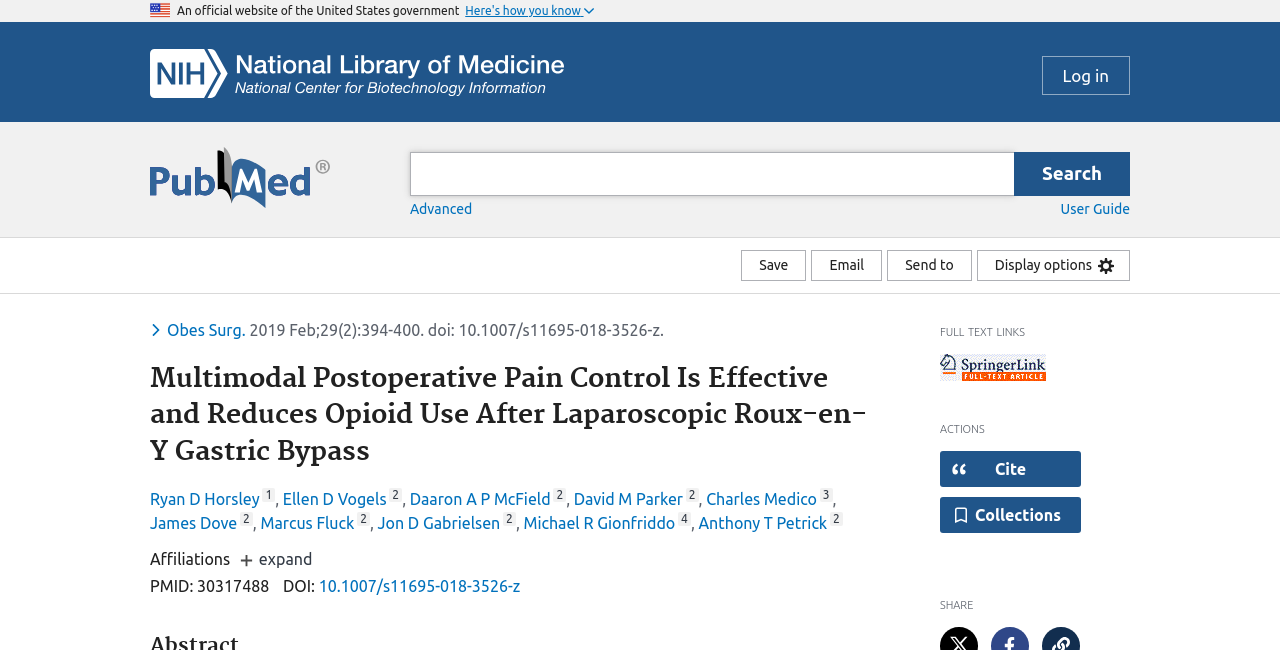What is the purpose of the 'Save' button?
Answer the question with as much detail as possible.

The 'Save' button is located in the 'save, email, send to' region of the webpage, with a bounding box coordinate of [0.579, 0.385, 0.63, 0.432]. Its purpose is to allow users to save the article, possibly to their MyNCBI collections, as indicated by the 'Save article in MyNCBI collections.' button located nearby.